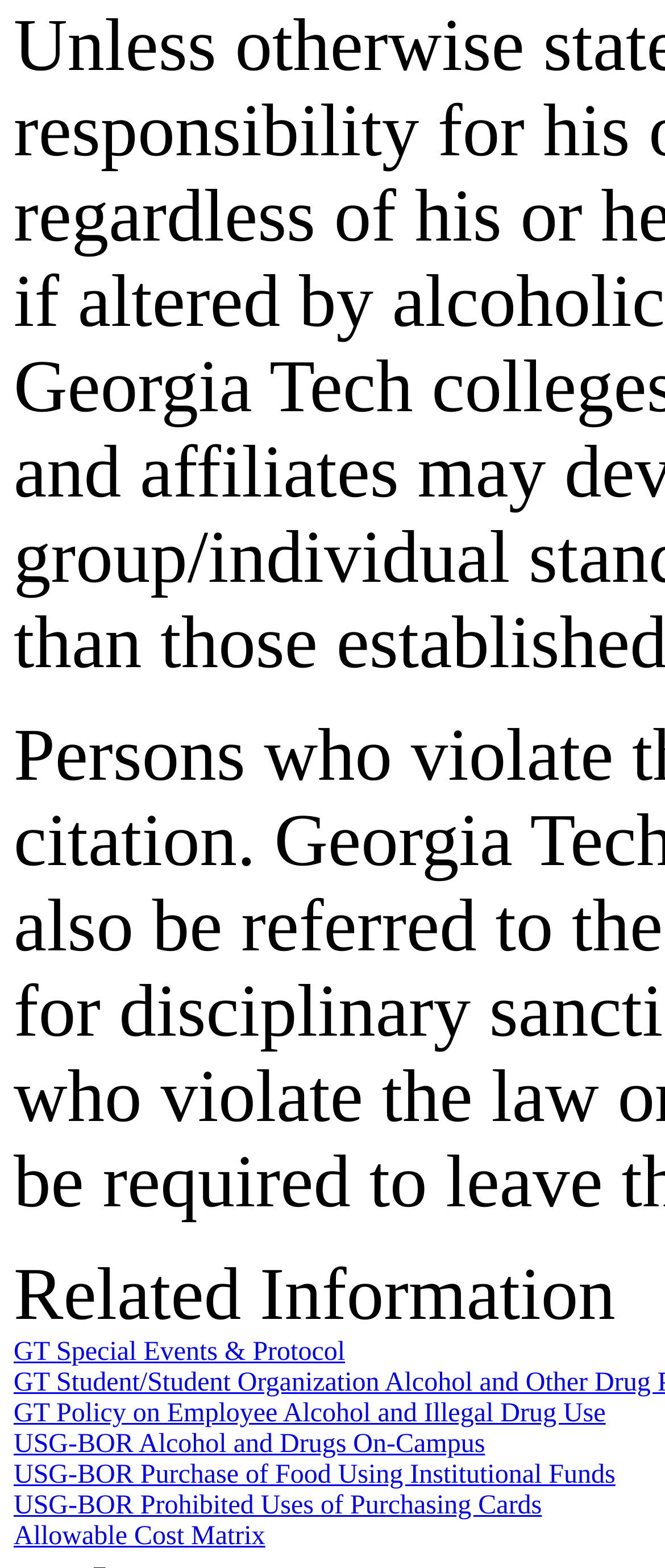What is the vertical position of the 'USG-BOR Prohibited Uses of Purchasing Cards' link?
Look at the image and respond to the question as thoroughly as possible.

I looked at the bounding box coordinates of the 'USG-BOR Prohibited Uses of Purchasing Cards' link and found that its top coordinate is 0.951, which indicates its vertical position.